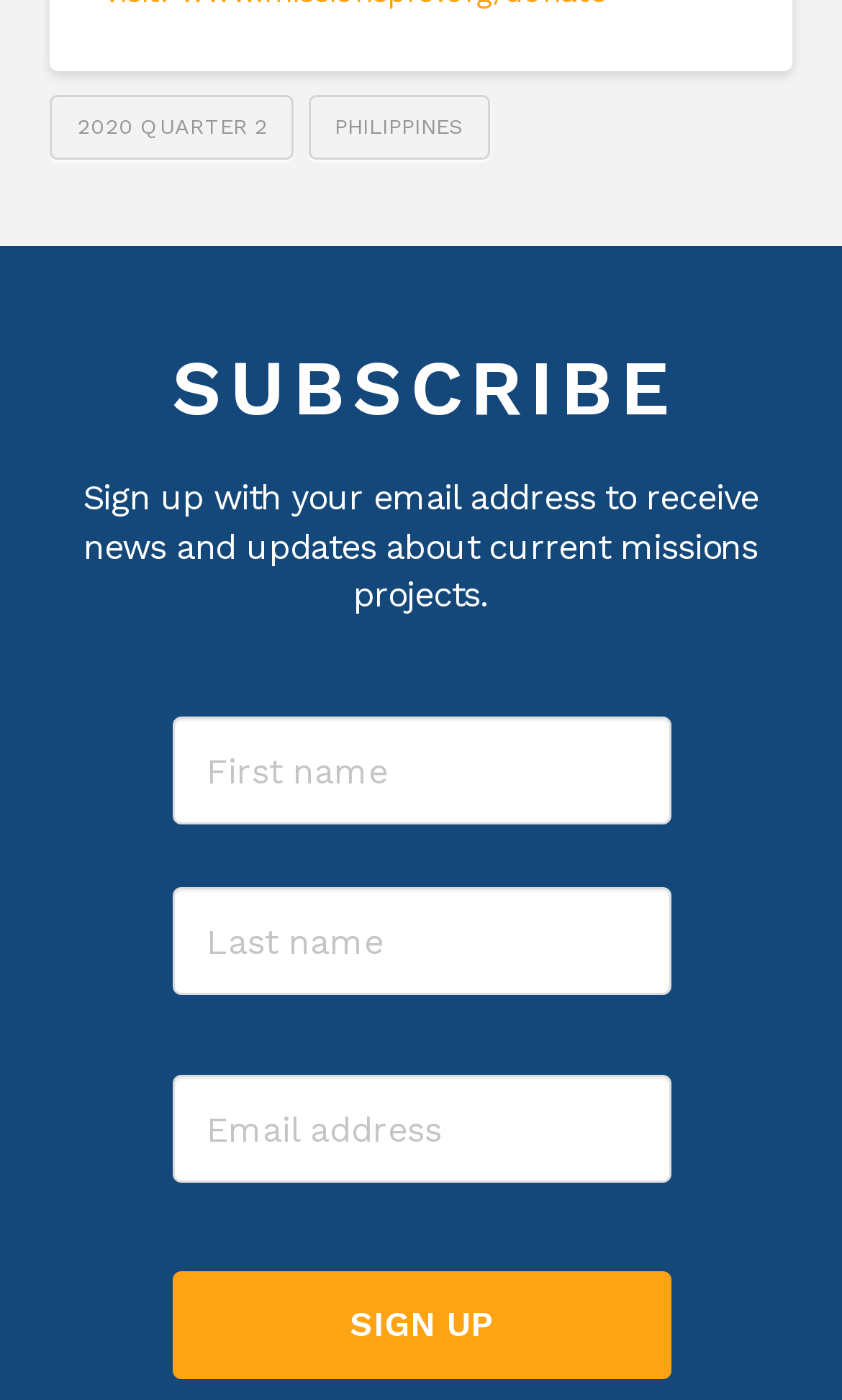Bounding box coordinates are specified in the format (top-left x, top-left y, bottom-right x, bottom-right y). All values are floating point numbers bounded between 0 and 1. Please provide the bounding box coordinate of the region this sentence describes: value="Sign Up"

[0.204, 0.909, 0.796, 0.986]